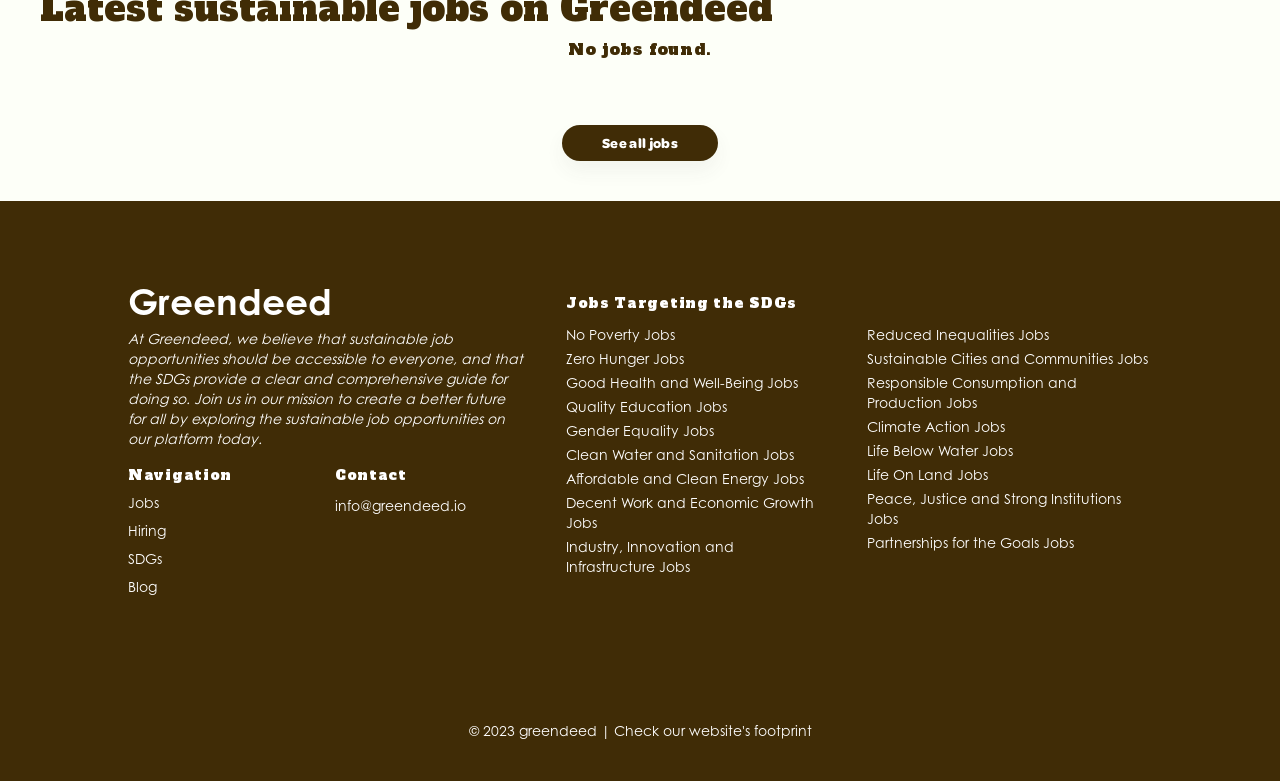Given the description "Greendeed", determine the bounding box of the corresponding UI element.

[0.1, 0.357, 0.259, 0.414]